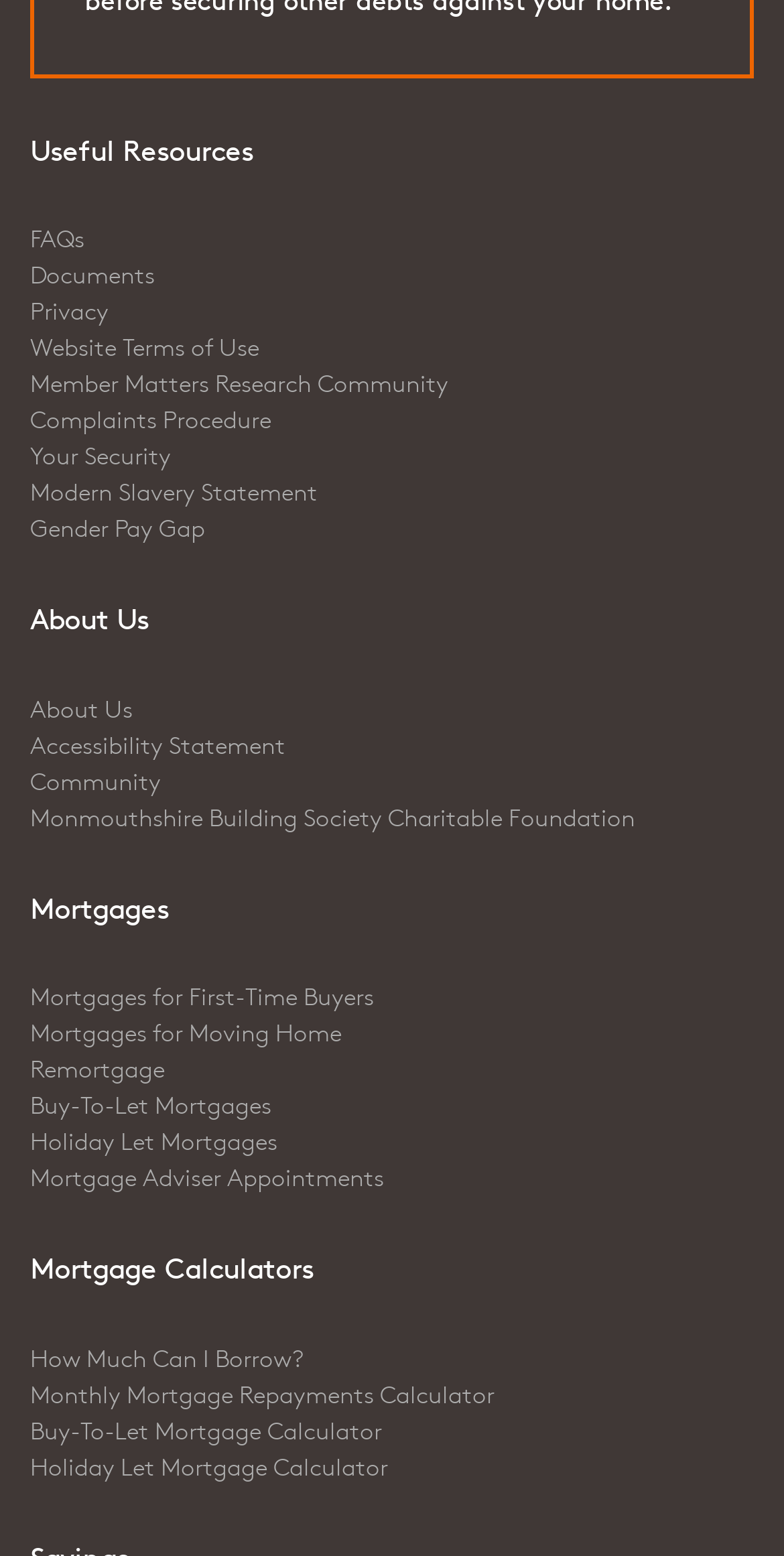Find the bounding box of the web element that fits this description: "Monthly Mortgage Repayments Calculator".

[0.038, 0.886, 0.631, 0.906]